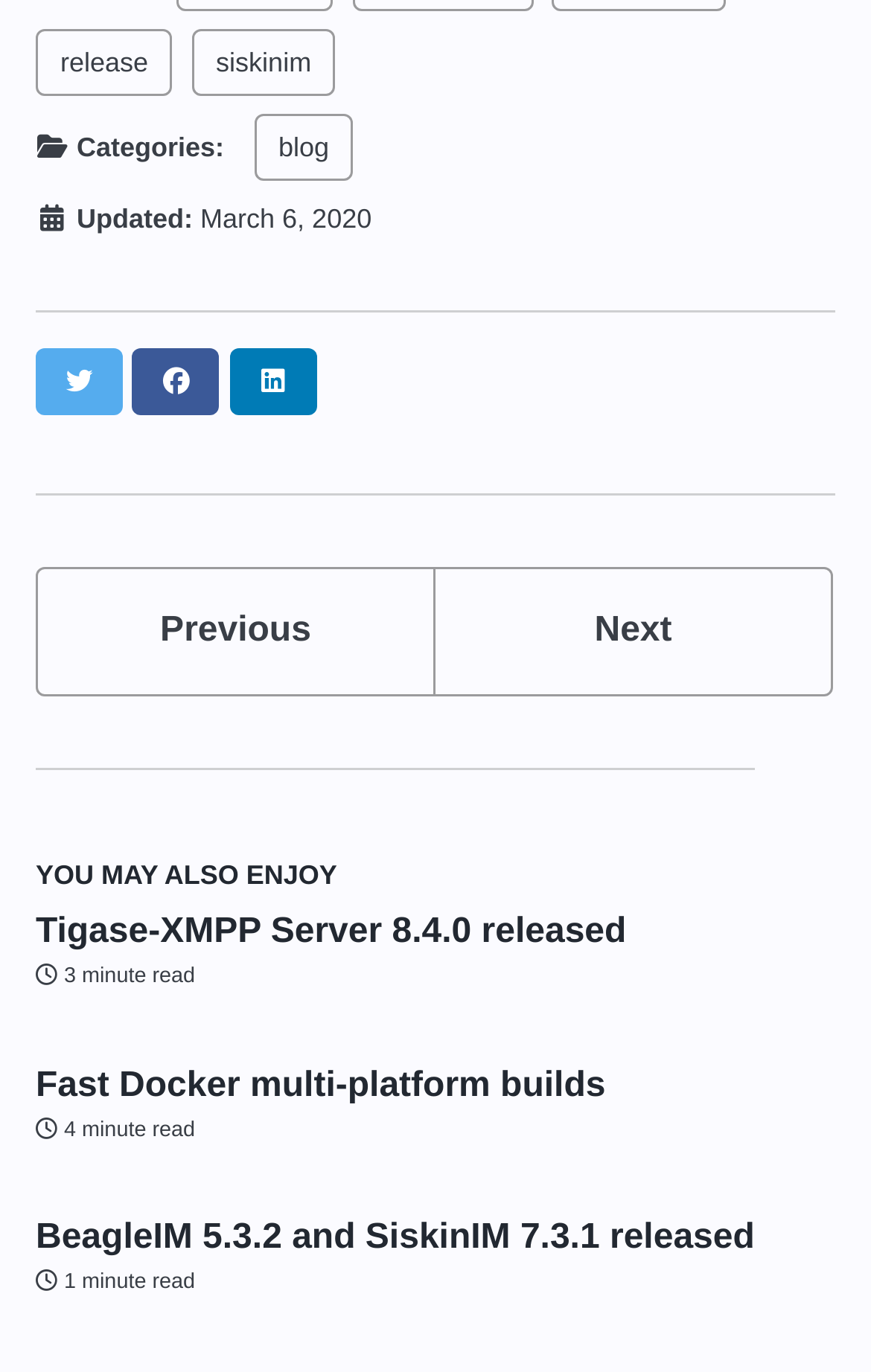How many articles are listed under 'YOU MAY ALSO ENJOY'?
Using the information presented in the image, please offer a detailed response to the question.

I looked at the section with the heading 'YOU MAY ALSO ENJOY' and counted the number of article elements underneath it, which is 3.